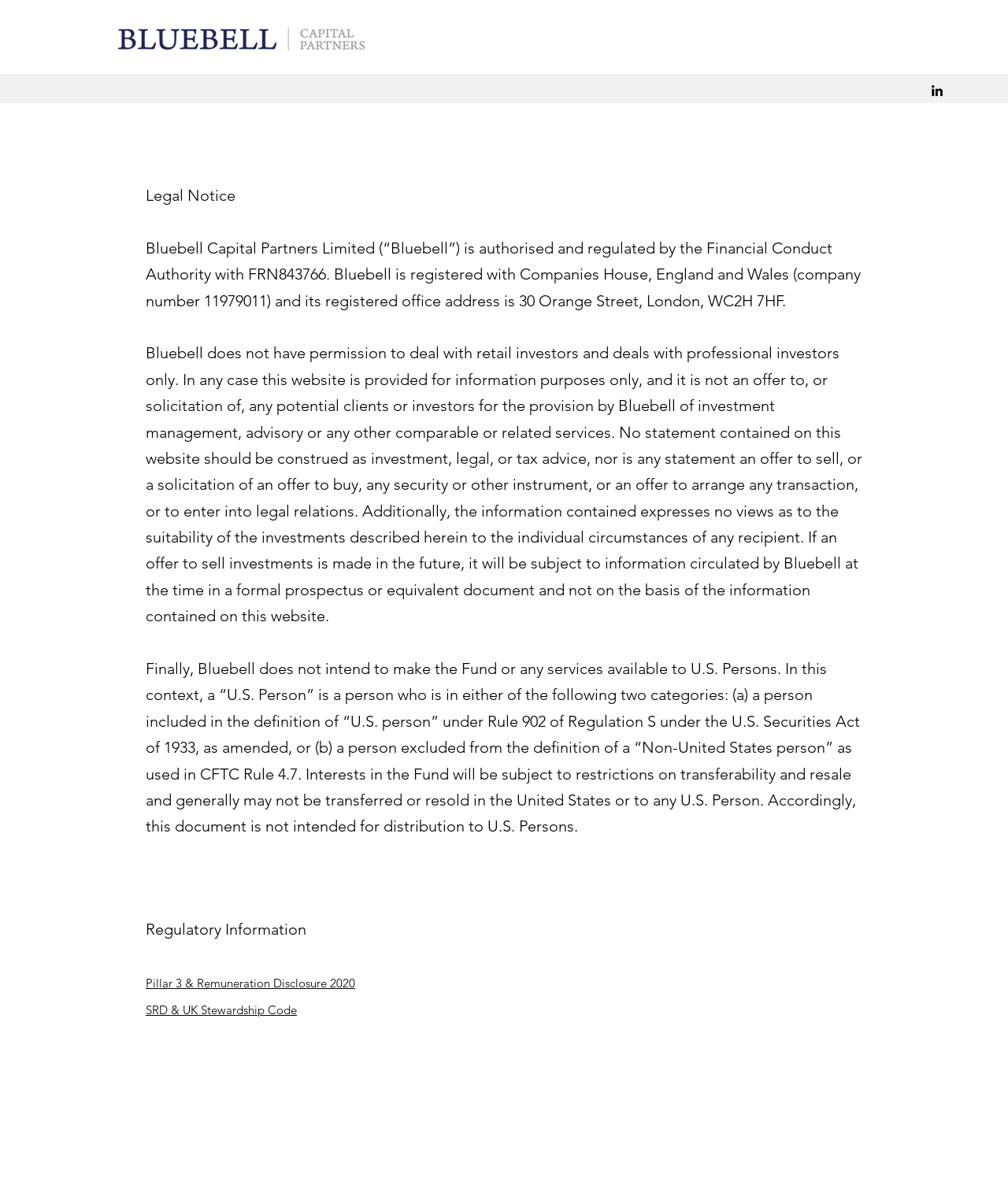Offer a meticulous caption that includes all visible features of the webpage.

The webpage is a legal notice page for Bluebell Capital Partners Limited. At the top left corner, there is a logo of Bluebell Capital Partners, which is also a link. Next to the logo, there are several links to different sections of the website, including "ABOUT", "TEAM", "ESG", "PRESS", "CONTACT", and "CURRENT CAMPAIGNS". 

On the top right corner, there is a social bar with a LinkedIn icon. 

The main content of the page is divided into several sections. The first section is titled "Legal Notice" and provides information about Bluebell Capital Partners Limited, including its authorization and regulation by the Financial Conduct Authority, its registration with Companies House, and its registered office address. 

The second section provides a disclaimer stating that Bluebell does not have permission to deal with retail investors and deals with professional investors only. It also clarifies that the website is for information purposes only and does not constitute investment, legal, or tax advice.

The third section provides additional information about the restrictions on the availability of the Fund and services to U.S. Persons.

Finally, there are two links to regulatory information, "Pillar 3 & Remuneration Disclosure 2020" and "SRD & UK Stewardship Code", located at the bottom of the page.